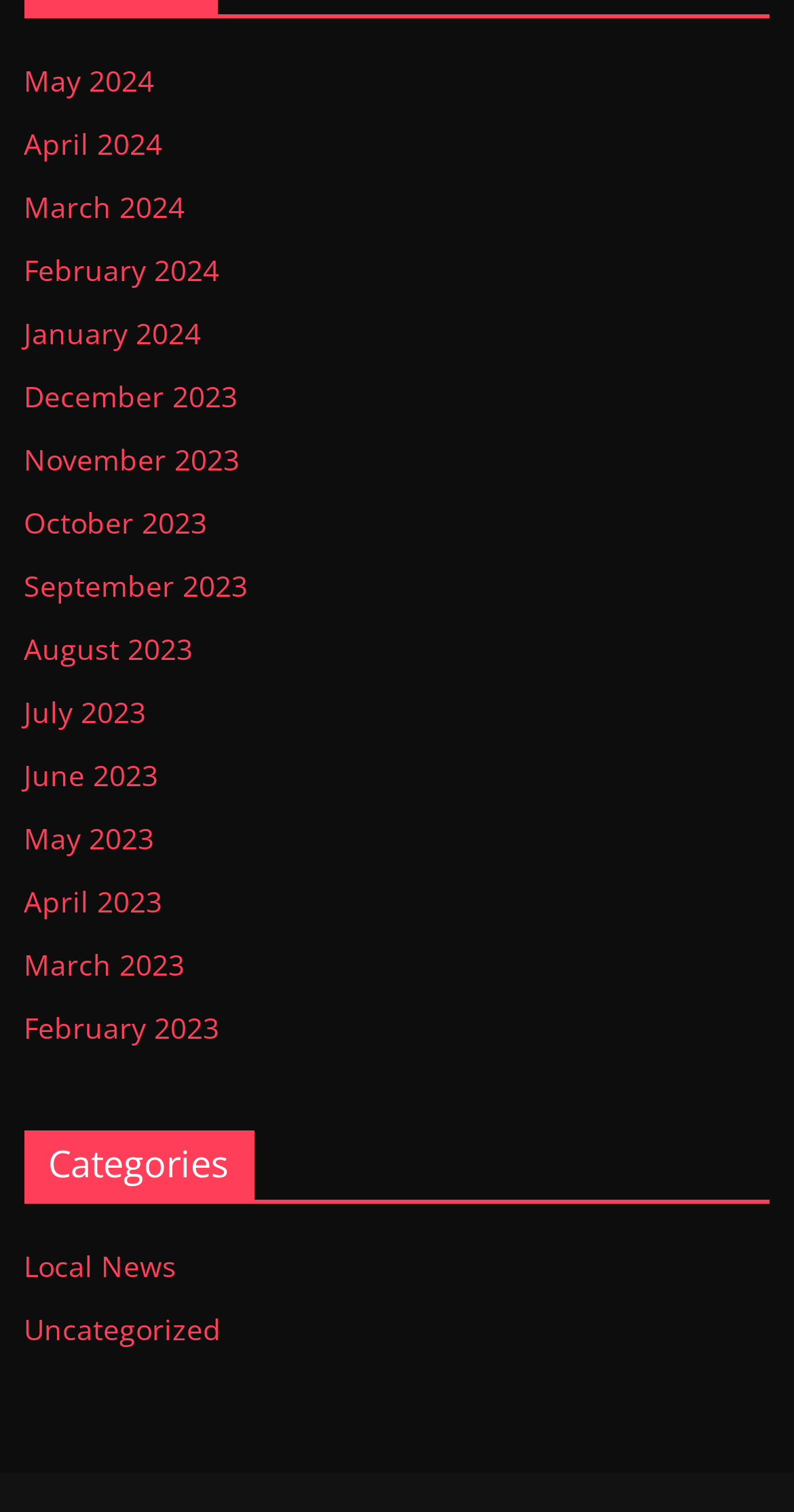Locate the bounding box coordinates of the element that should be clicked to fulfill the instruction: "Browse local news".

[0.03, 0.824, 0.222, 0.85]